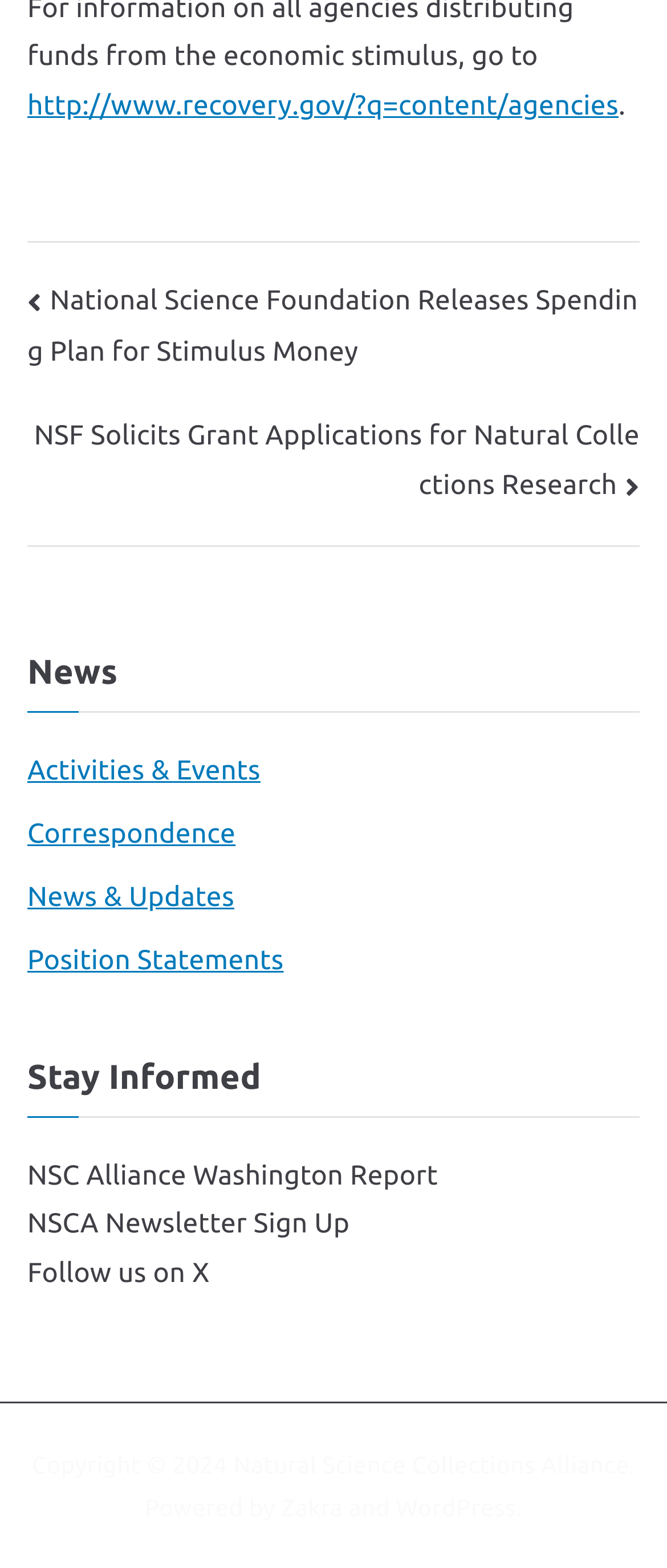What is the category of the first link under 'Posts'?
Provide a short answer using one word or a brief phrase based on the image.

National Science Foundation